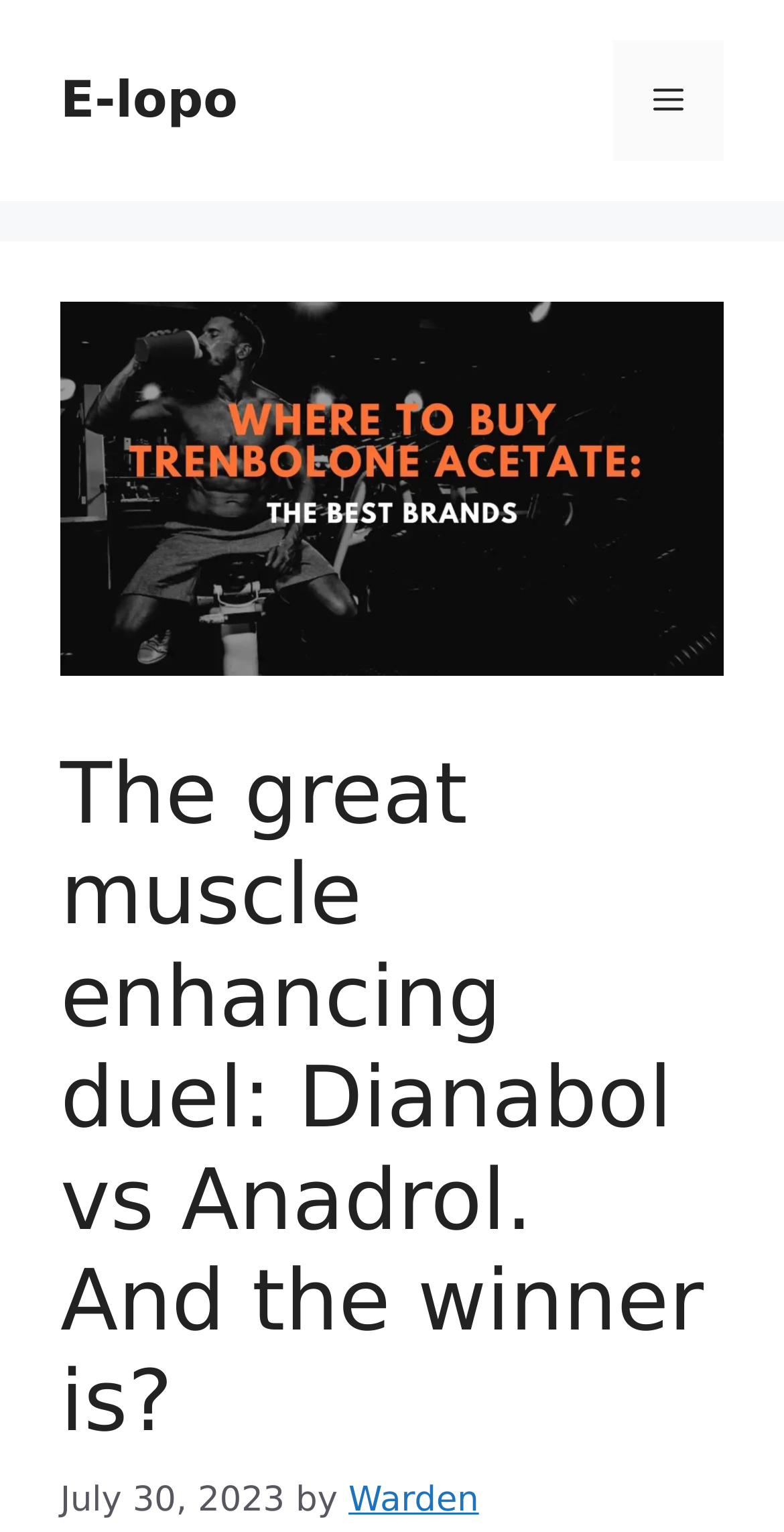What is the category of the website?
Based on the image, give a one-word or short phrase answer.

Bodybuilding